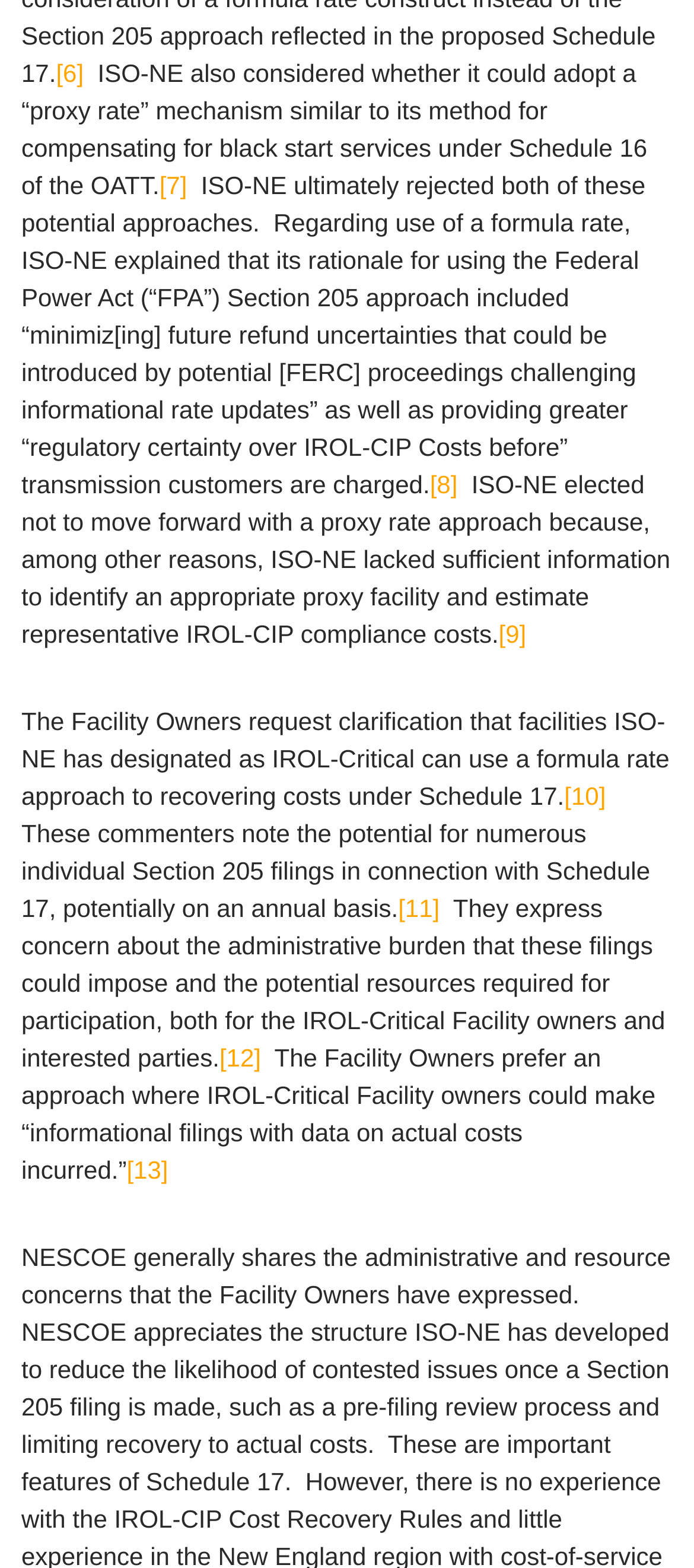Identify the bounding box coordinates of the element to click to follow this instruction: 'Click the second link'. Ensure the coordinates are four float values between 0 and 1, provided as [left, top, right, bottom].

[0.23, 0.109, 0.27, 0.127]